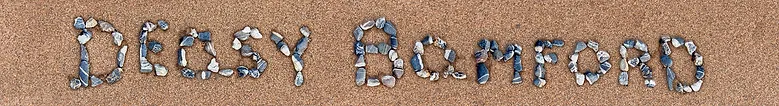Provide a short, one-word or phrase answer to the question below:
What is the theme of the artistic representation?

Nature